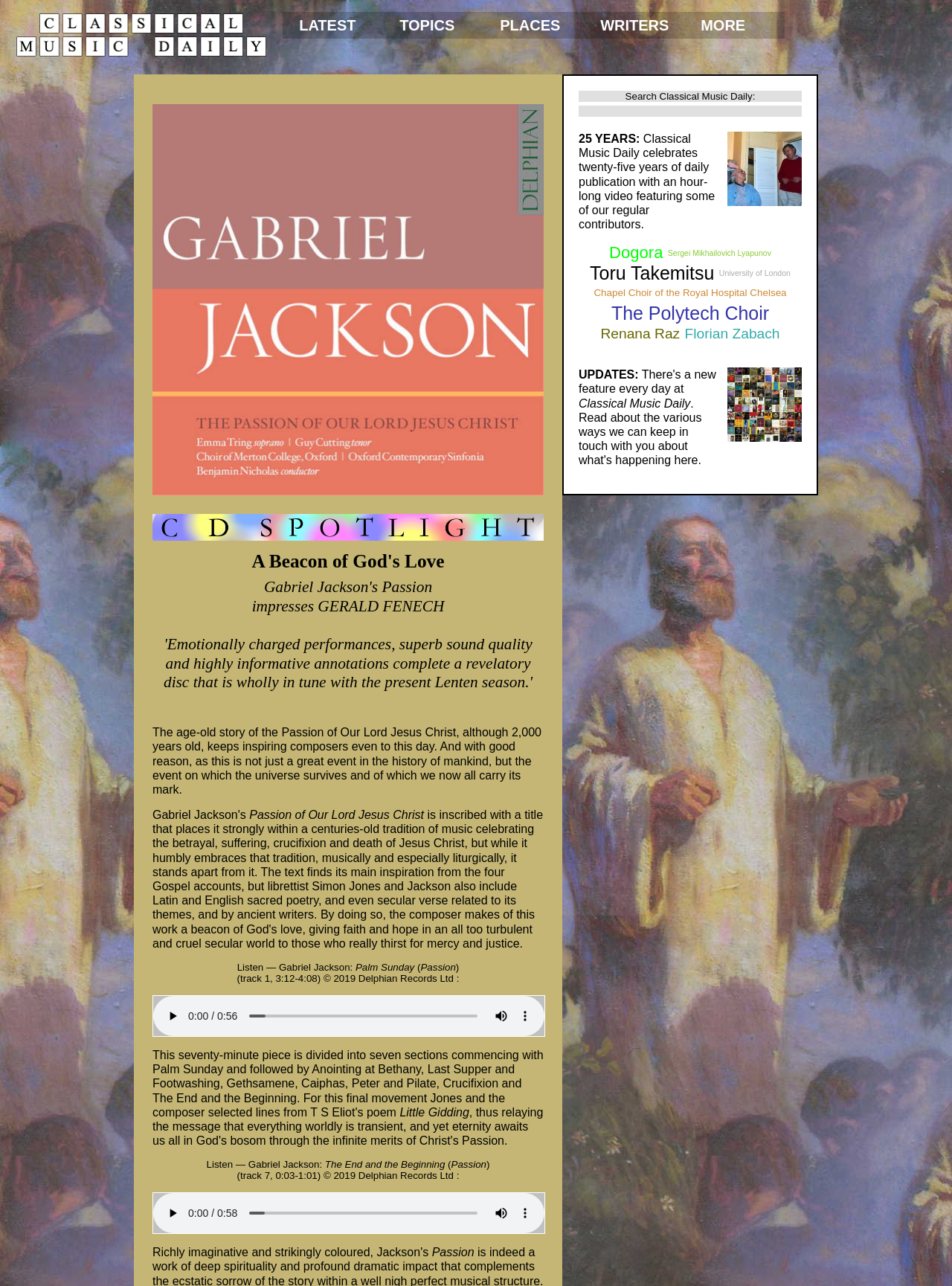Can you determine the bounding box coordinates of the area that needs to be clicked to fulfill the following instruction: "Play the audio clip"?

[0.169, 0.781, 0.194, 0.799]